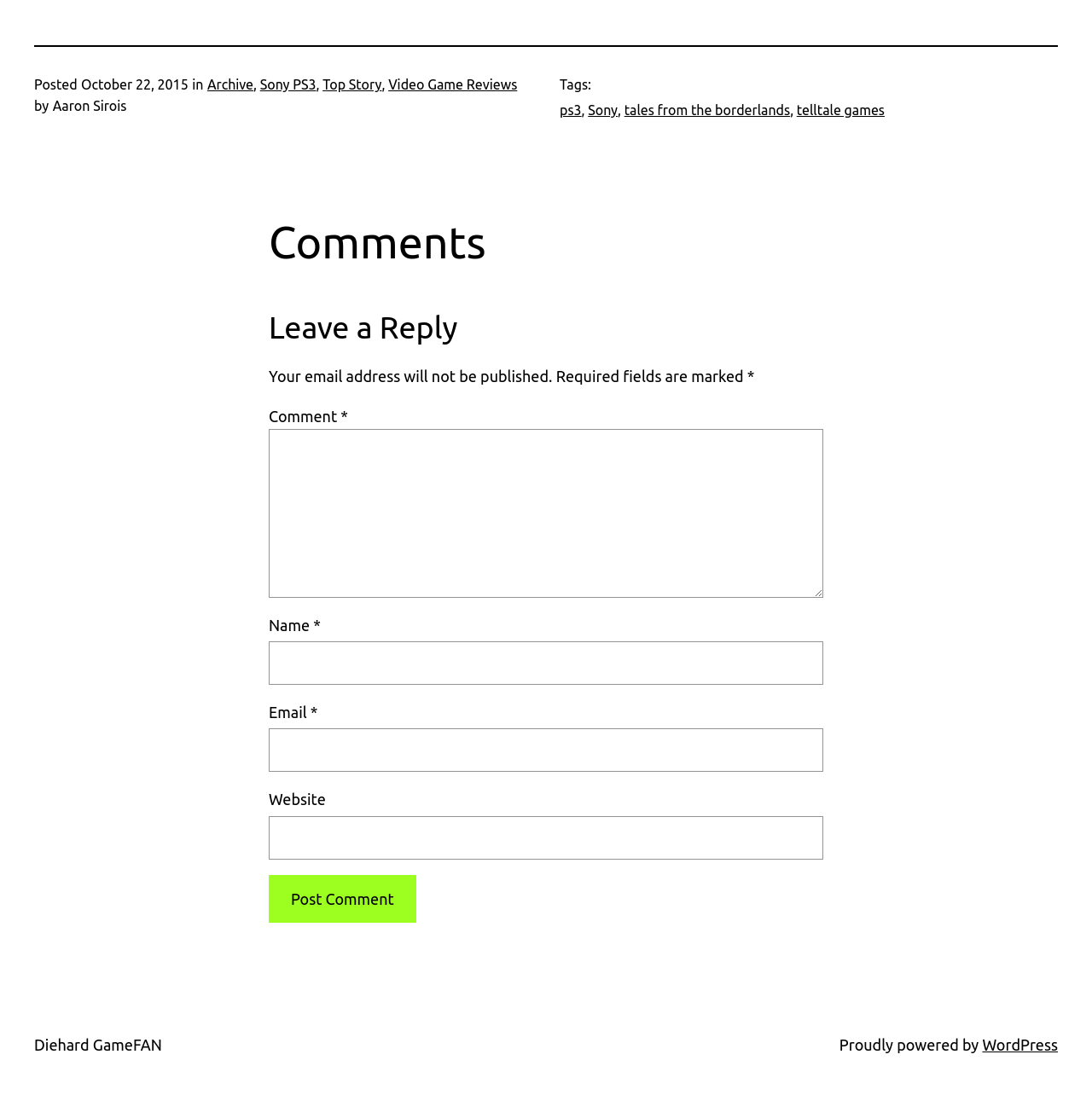Identify the bounding box coordinates necessary to click and complete the given instruction: "Click on the 'Archive' link".

[0.19, 0.07, 0.232, 0.084]